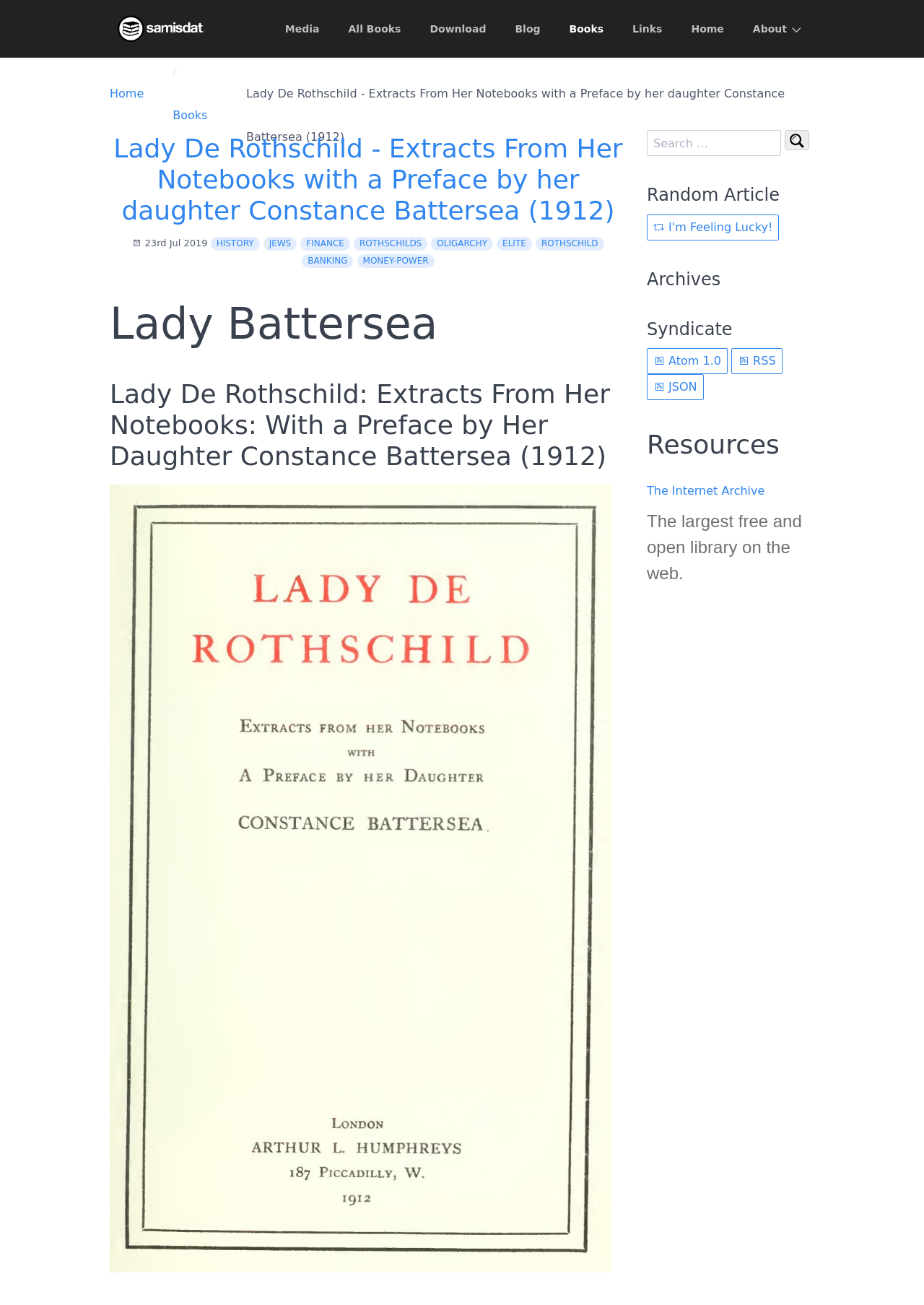Find the bounding box coordinates of the element to click in order to complete the given instruction: "Visit the home page."

[0.732, 0.012, 0.799, 0.032]